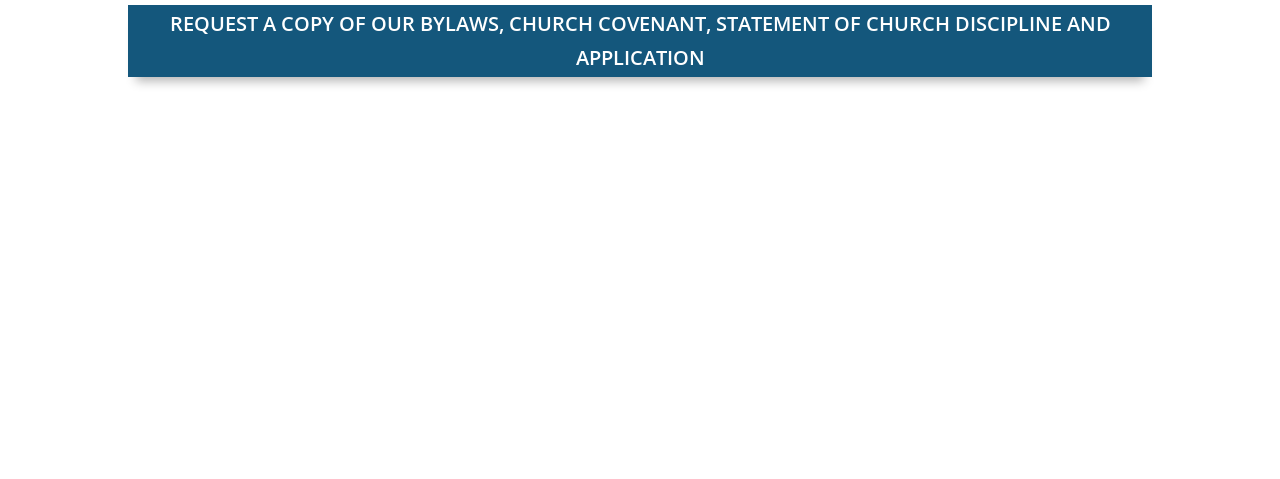What is the copyright year of the church's website?
Examine the image and provide an in-depth answer to the question.

I found the copyright year of the church's website by looking at the StaticText element with the content 'Copyright ©2024 • Community Bible Fellowship Church' at coordinates [0.381, 0.871, 0.619, 0.907]. This text is likely to be the copyright information of the website since it contains the copyright symbol and the year.